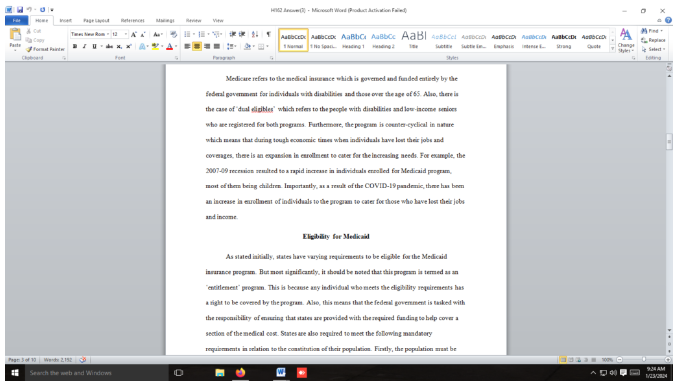Respond with a single word or phrase:
What happens to enrollment during economic downturns?

It increases